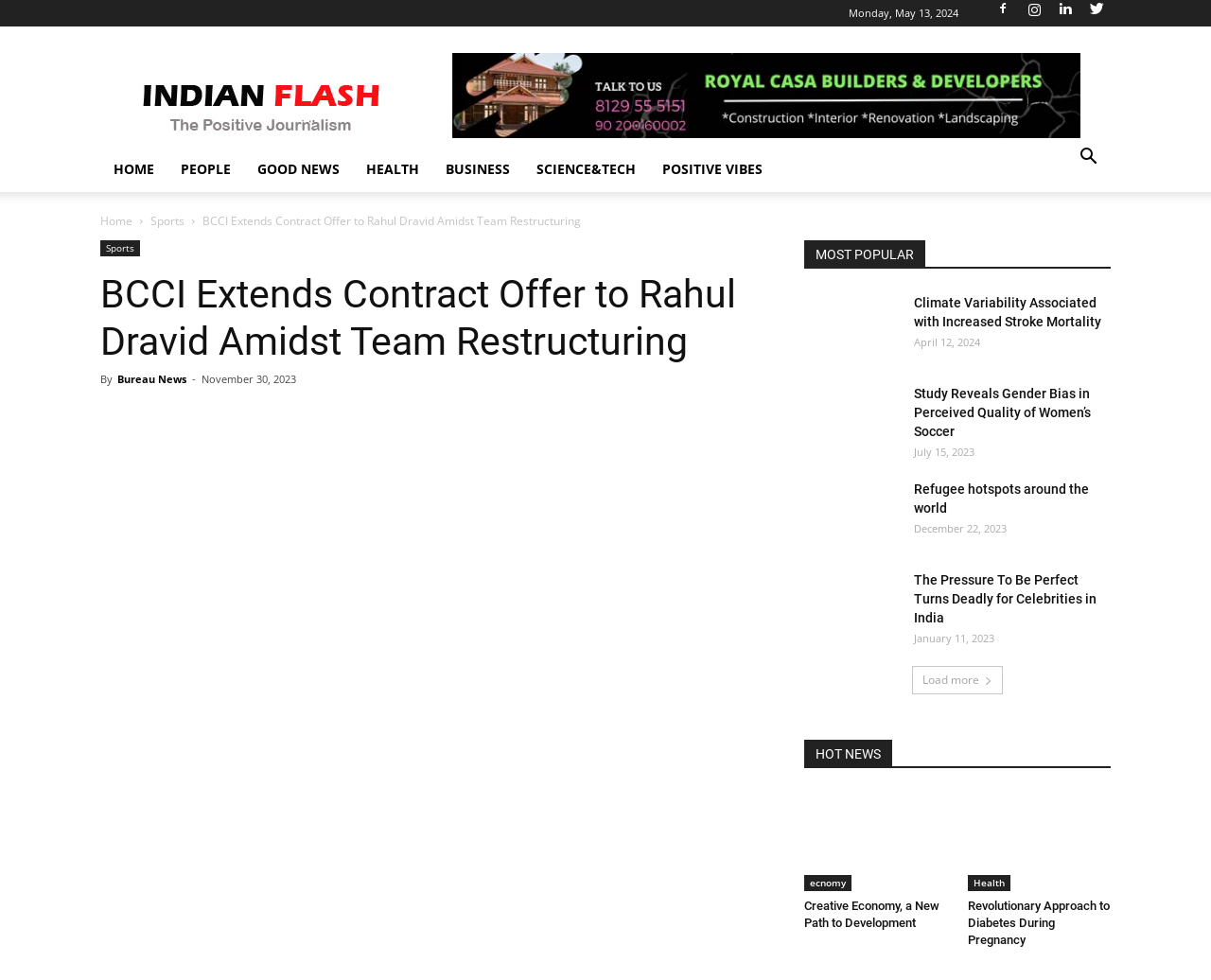Identify the bounding box coordinates for the UI element described as follows: "title="Refugee hotspots around the world"". Ensure the coordinates are four float numbers between 0 and 1, formatted as [left, top, right, bottom].

[0.664, 0.489, 0.742, 0.557]